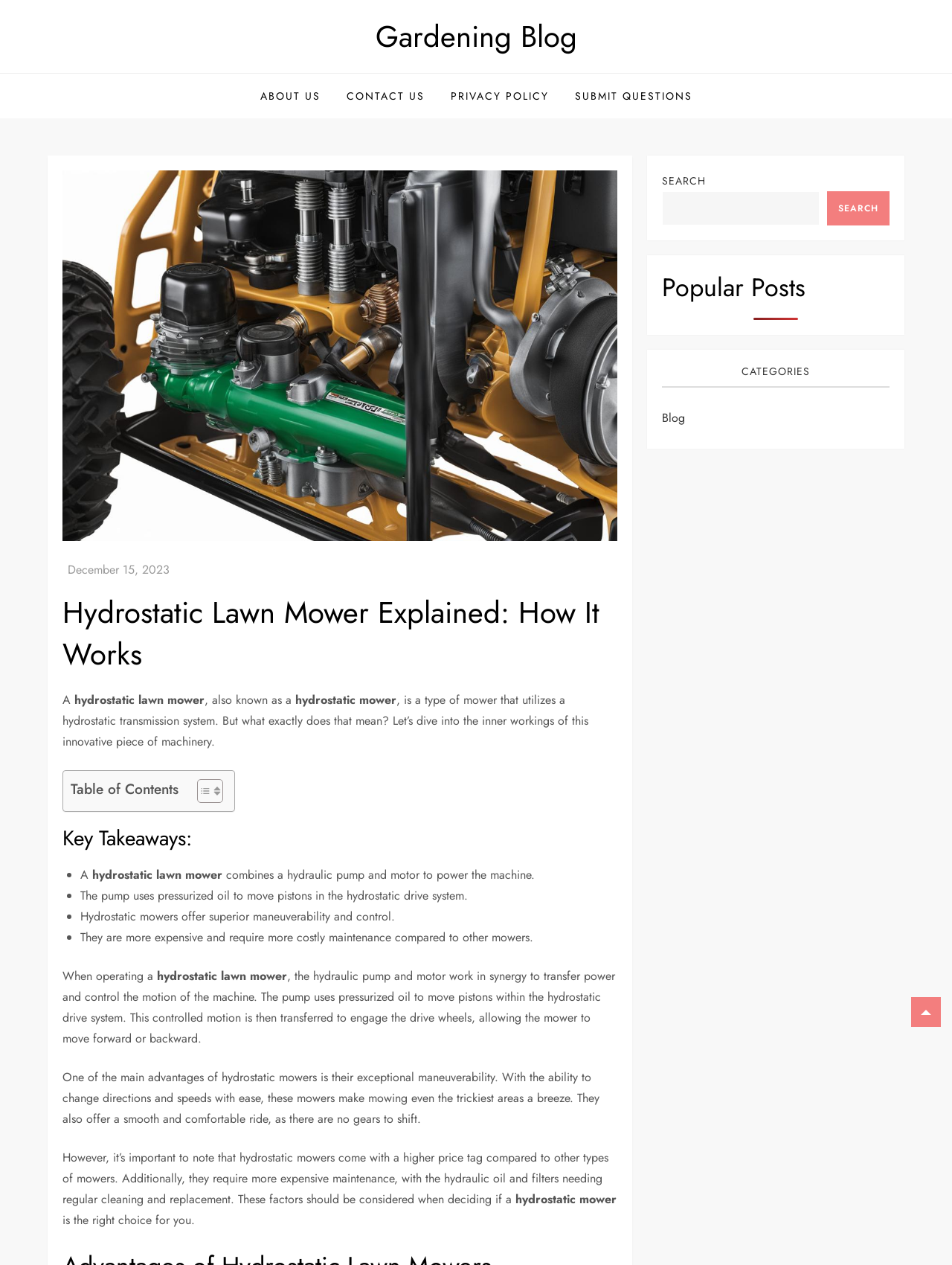Please provide the bounding box coordinates in the format (top-left x, top-left y, bottom-right x, bottom-right y). Remember, all values are floating point numbers between 0 and 1. What is the bounding box coordinate of the region described as: parent_node: Skip to content

[0.957, 0.788, 0.988, 0.812]